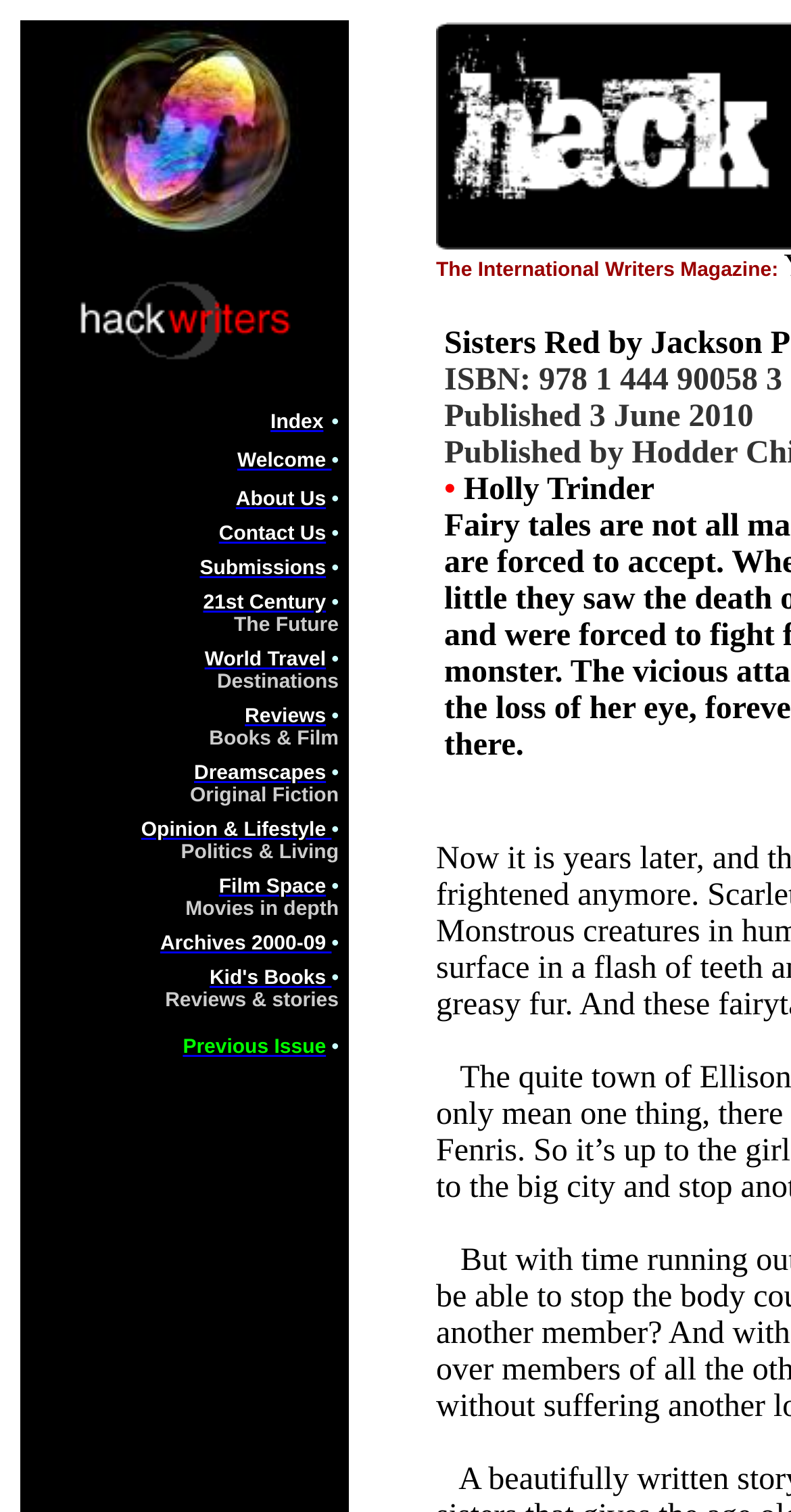Please determine the bounding box coordinates of the element's region to click for the following instruction: "Click on Index".

[0.342, 0.266, 0.409, 0.288]